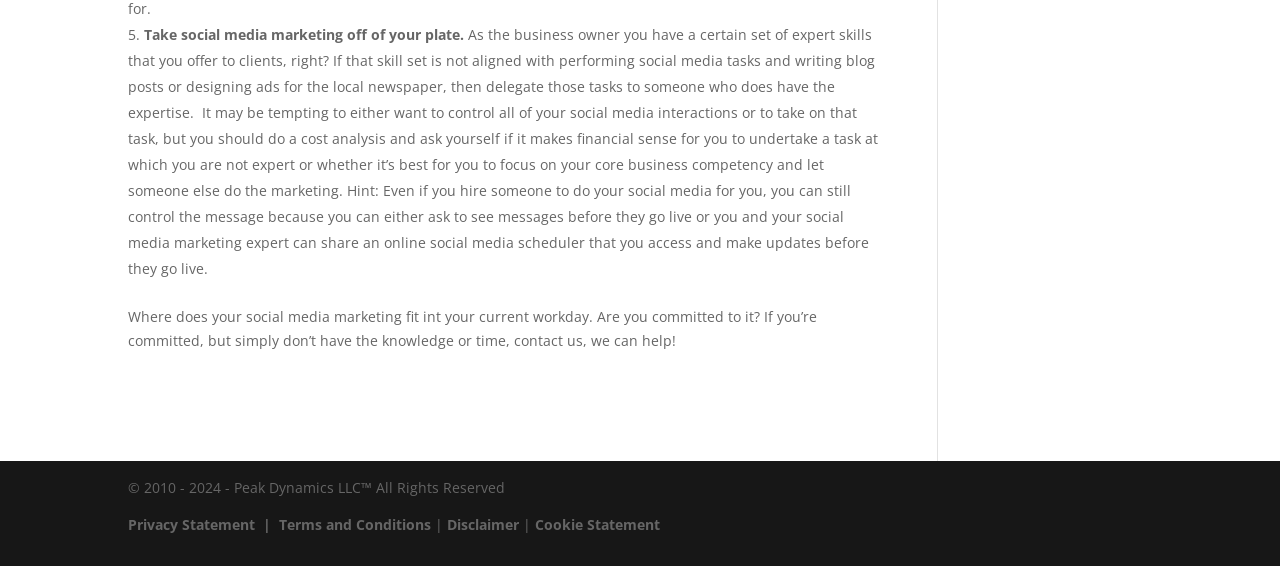Reply to the question with a single word or phrase:
What is the main topic of this webpage?

Social media marketing